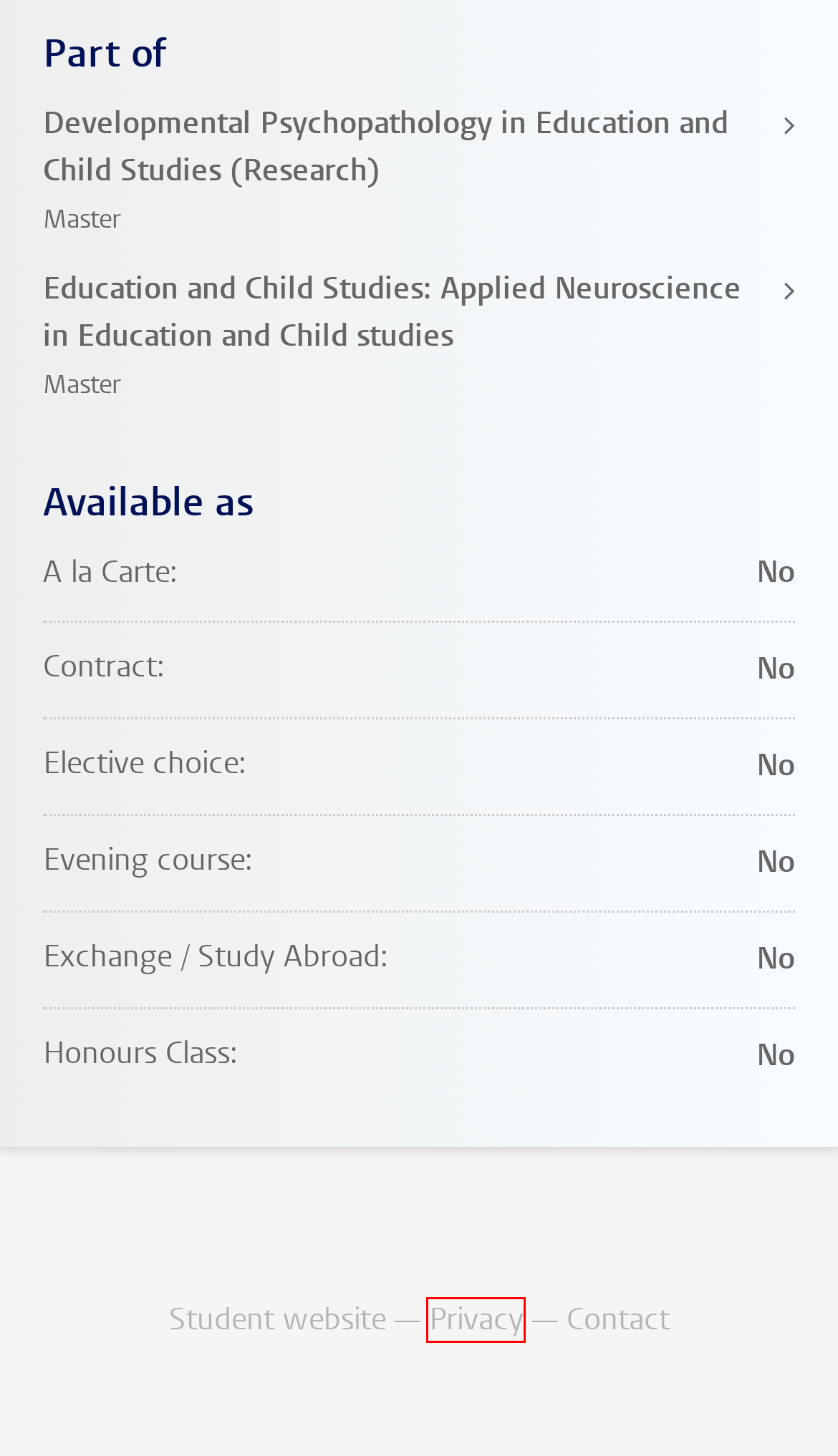Review the screenshot of a webpage that includes a red bounding box. Choose the webpage description that best matches the new webpage displayed after clicking the element within the bounding box. Here are the candidates:
A. Sophie van Rijn - Leiden University
B. Prospectus - Universiteit Leiden
C. Stephanus Huijbregts - Leiden University
D. Developmental Clinical Neuroscience, 2015-2016 - Studiegids - Universiteit Leiden
E. Student website - Leiden University
F. Welkom bij de Leidse Faculteit der Sociale Wetenschappen - Universiteit Leiden
G. Welcome to the Leiden University Faculty of Social and Behavioural Sciences - Leiden University
H. Privacy Notice - Leiden University

H